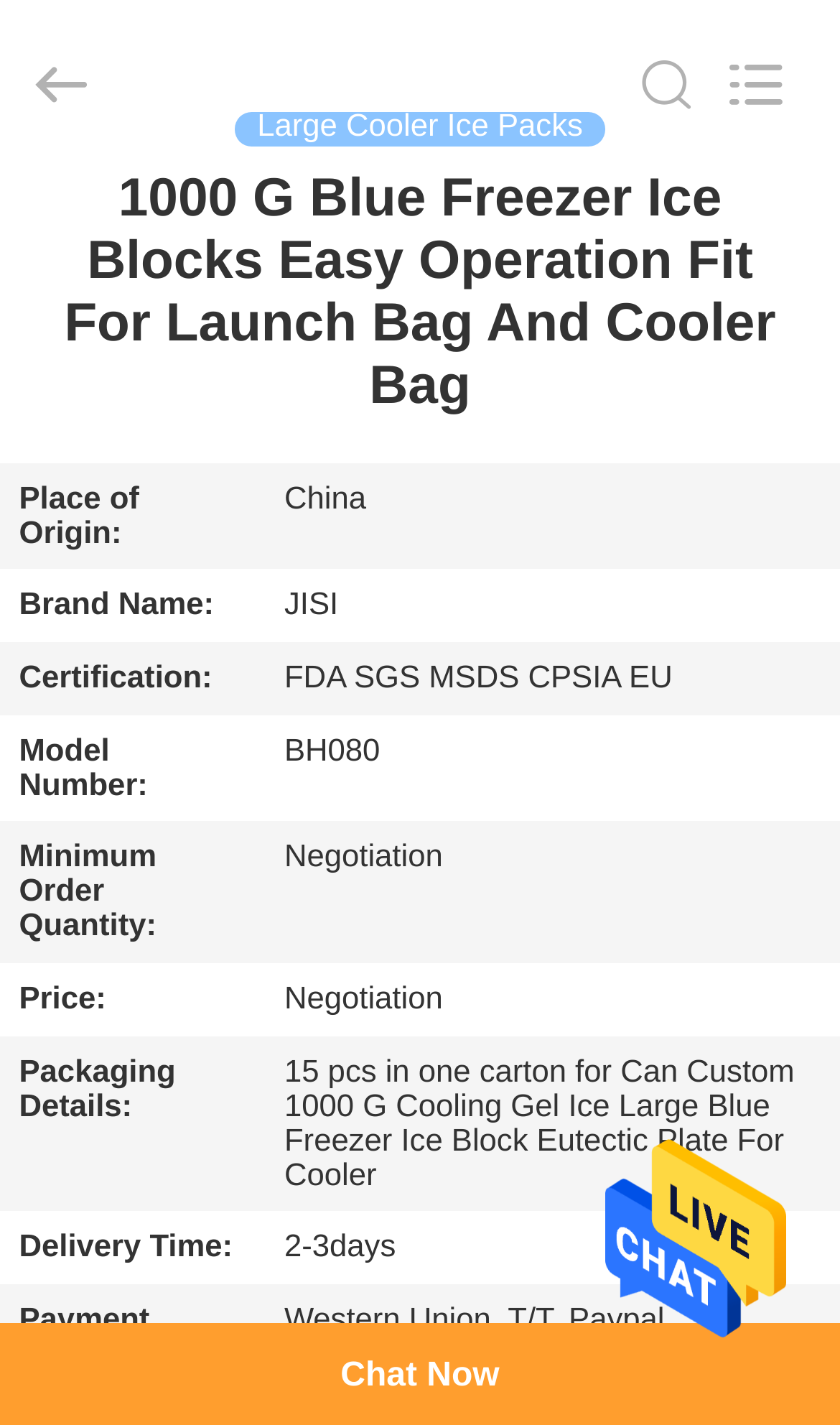Provide the bounding box coordinates of the UI element that matches the description: "Contact Us".

[0.0, 0.665, 0.304, 0.752]